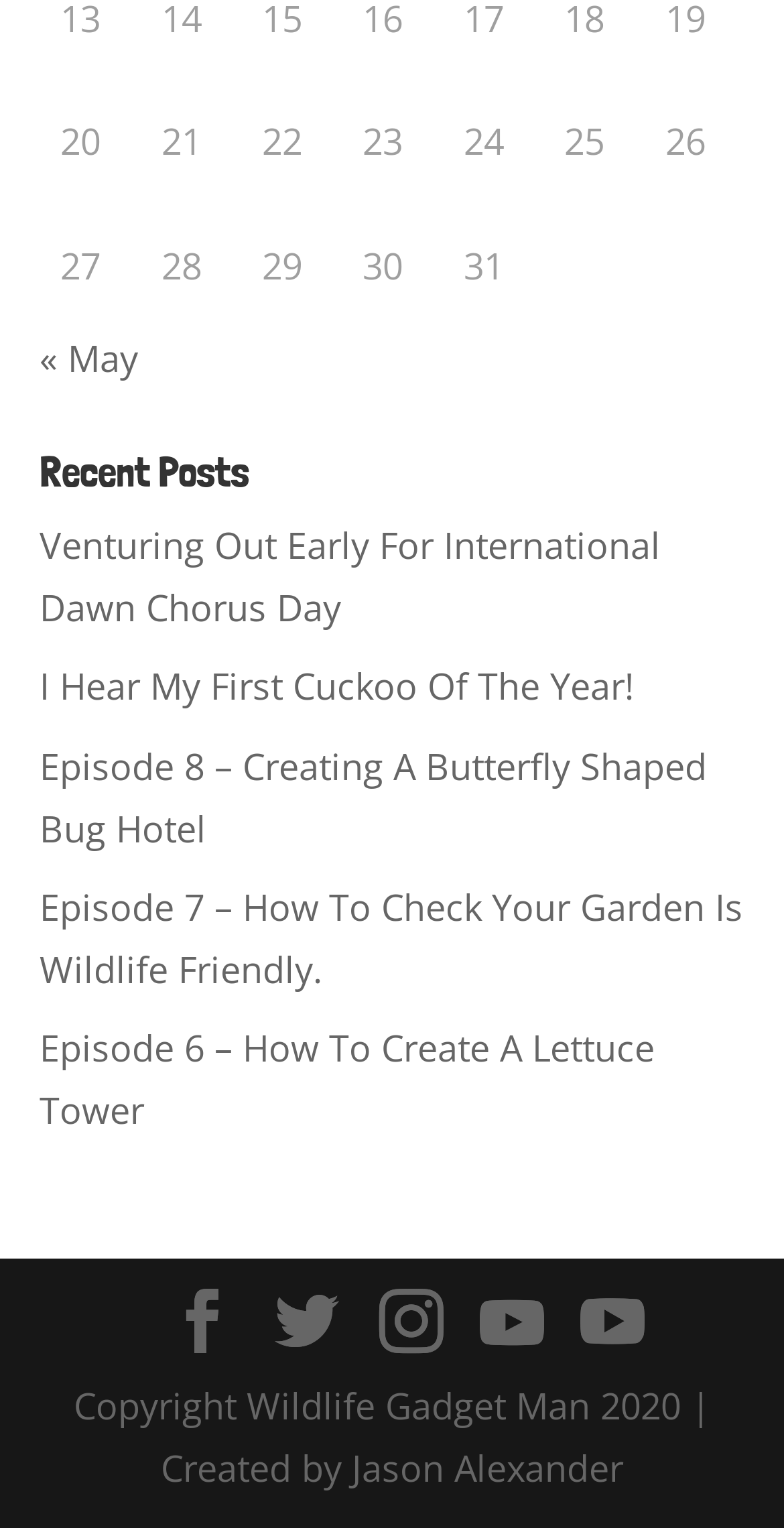Identify the bounding box coordinates of the element to click to follow this instruction: 'Read 'Venturing Out Early For International Dawn Chorus Day''. Ensure the coordinates are four float values between 0 and 1, provided as [left, top, right, bottom].

[0.05, 0.341, 0.842, 0.413]